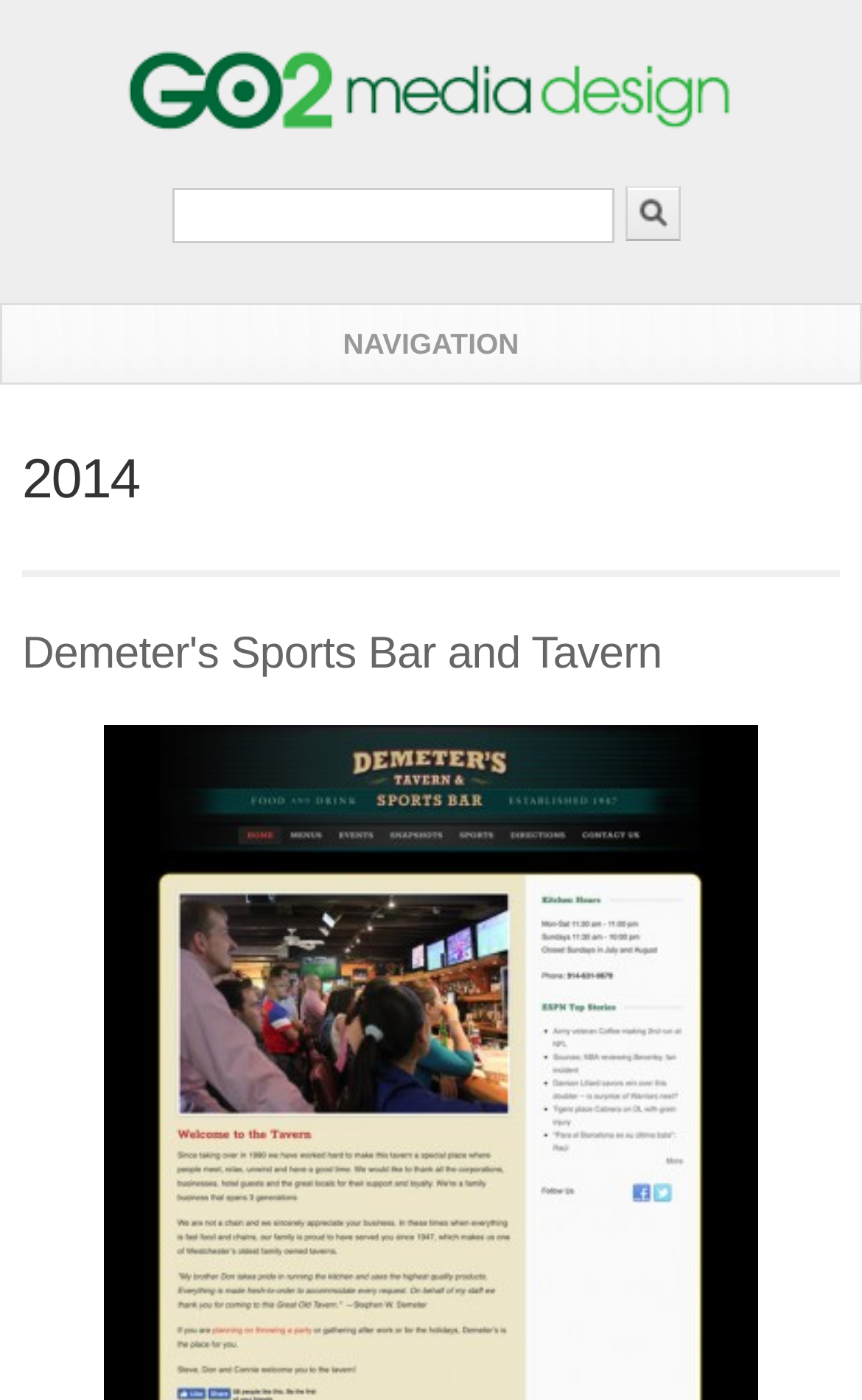Identify the bounding box for the described UI element: "title="Home"".

[0.141, 0.074, 0.859, 0.099]